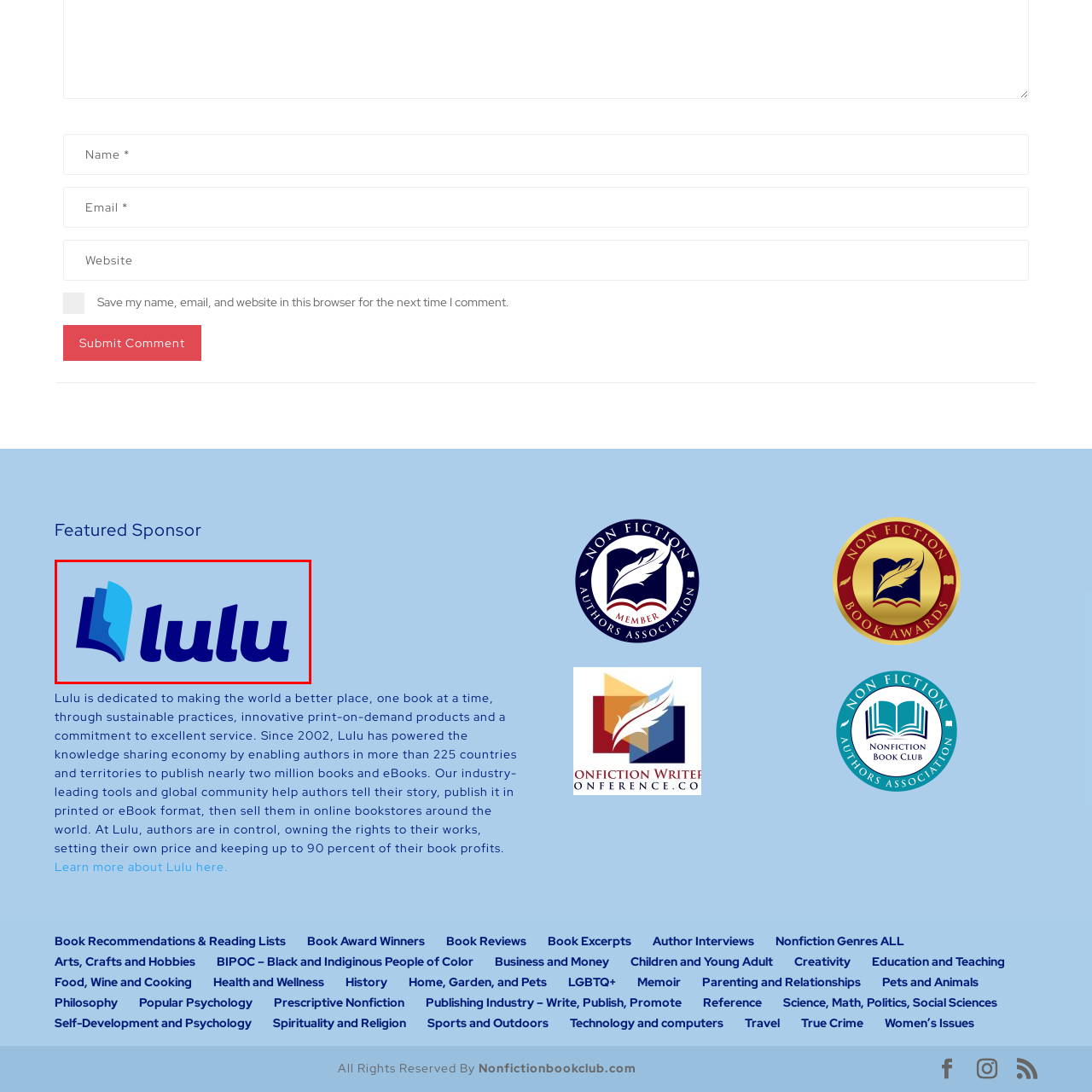What type of solutions does Lulu provide to writers?
Inspect the image enclosed in the red bounding box and provide a thorough answer based on the information you see.

The caption states that the text 'Lulu' is incorporated in a bold manner, reflecting the brand's commitment to providing innovative print-on-demand solutions and exceptional service to writers worldwide.